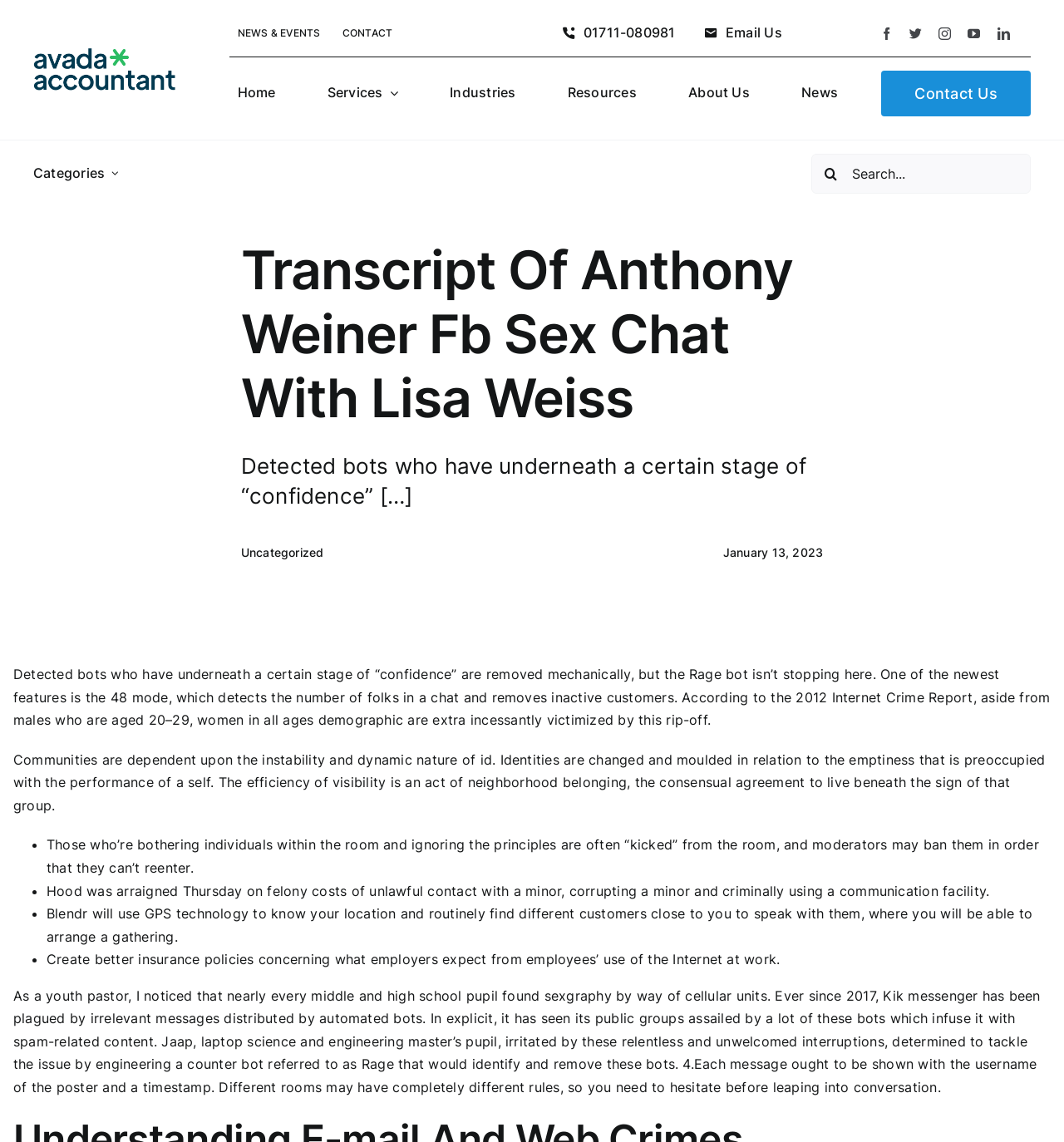Find the bounding box coordinates of the clickable region needed to perform the following instruction: "Go to the 'About Us' page". The coordinates should be provided as four float numbers between 0 and 1, i.e., [left, top, right, bottom].

[0.639, 0.062, 0.712, 0.102]